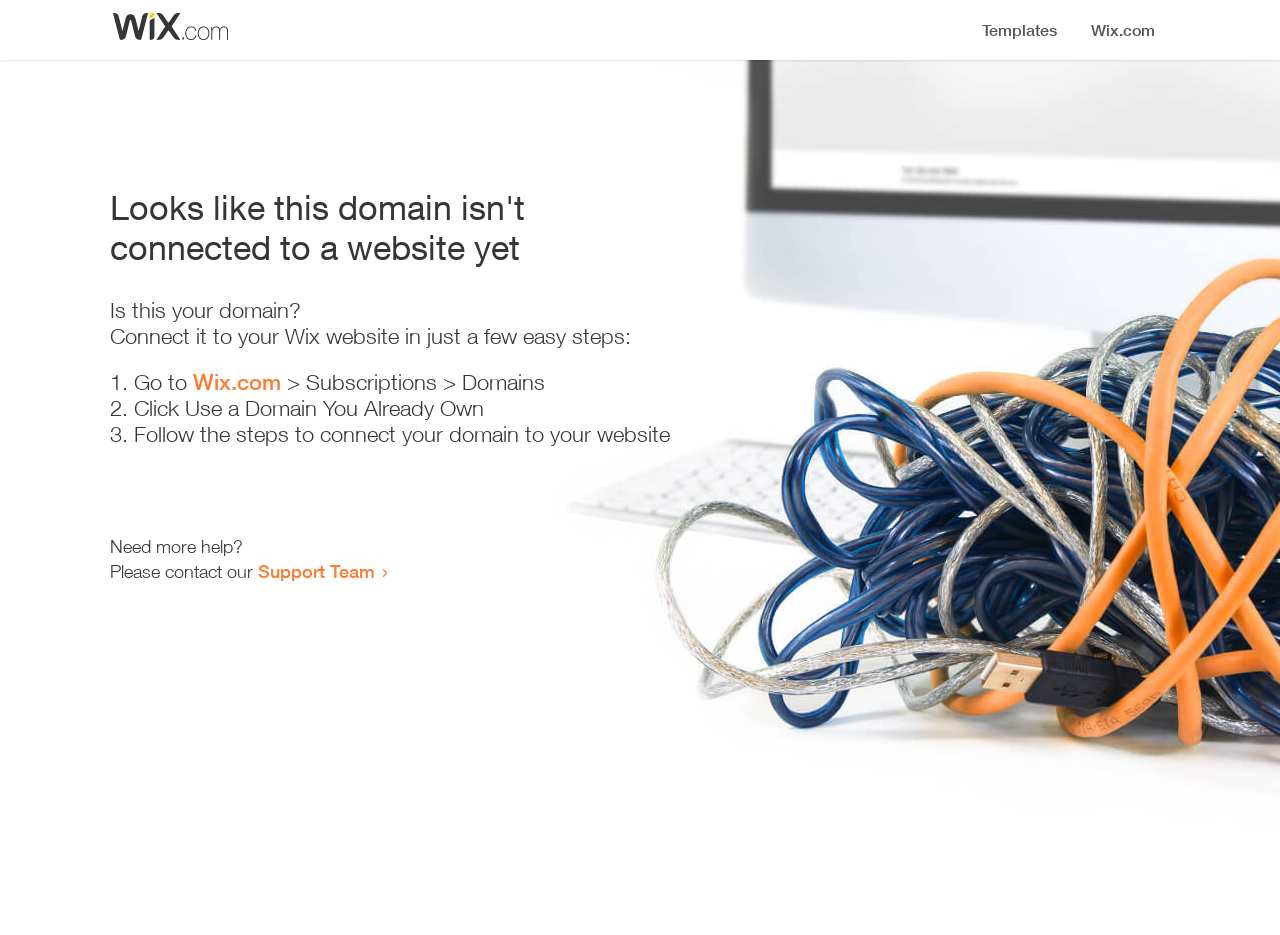Determine the bounding box for the described HTML element: "Wix.com". Ensure the coordinates are four float numbers between 0 and 1 in the format [left, top, right, bottom].

[0.151, 0.395, 0.22, 0.422]